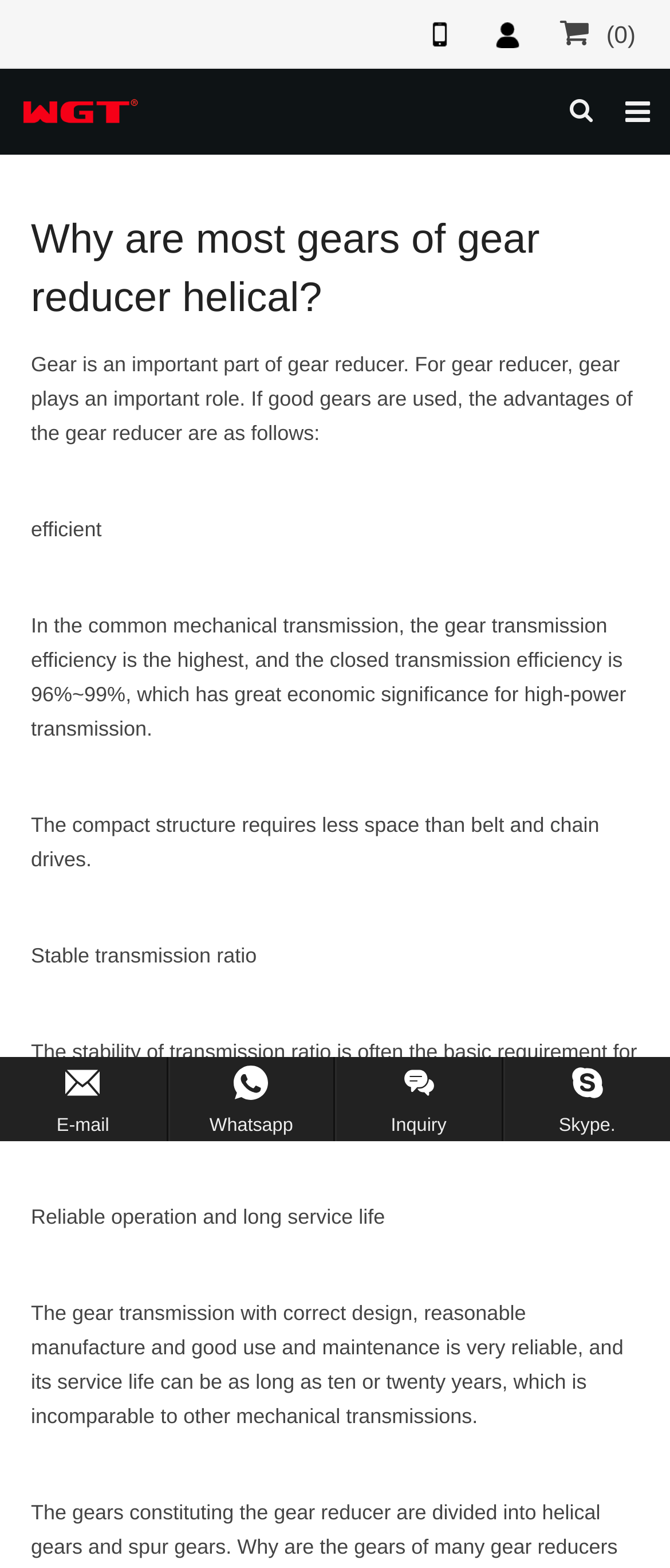What is the name of the company?
We need a detailed and exhaustive answer to the question. Please elaborate.

The company name can be found in the image element at the top left corner of the webpage, which is 'China WeiGao Transmission Machinery Co., Ltd.'.